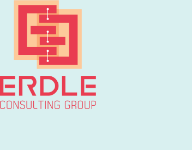What does the interlocking geometric shapes symbolize?
Provide a short answer using one word or a brief phrase based on the image.

Partnership and collaboration